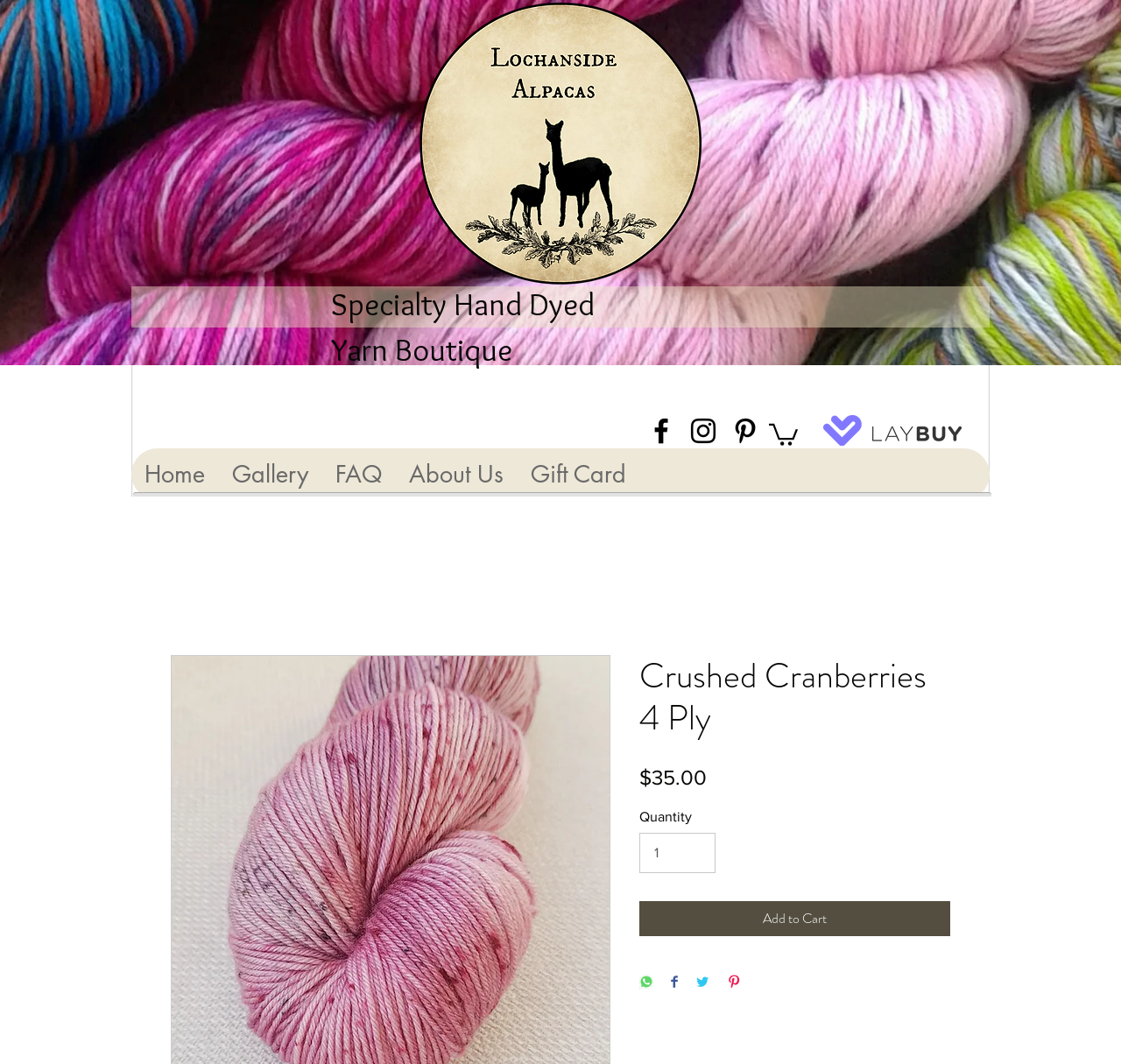Please locate and generate the primary heading on this webpage.

Crushed Cranberries 4 Ply